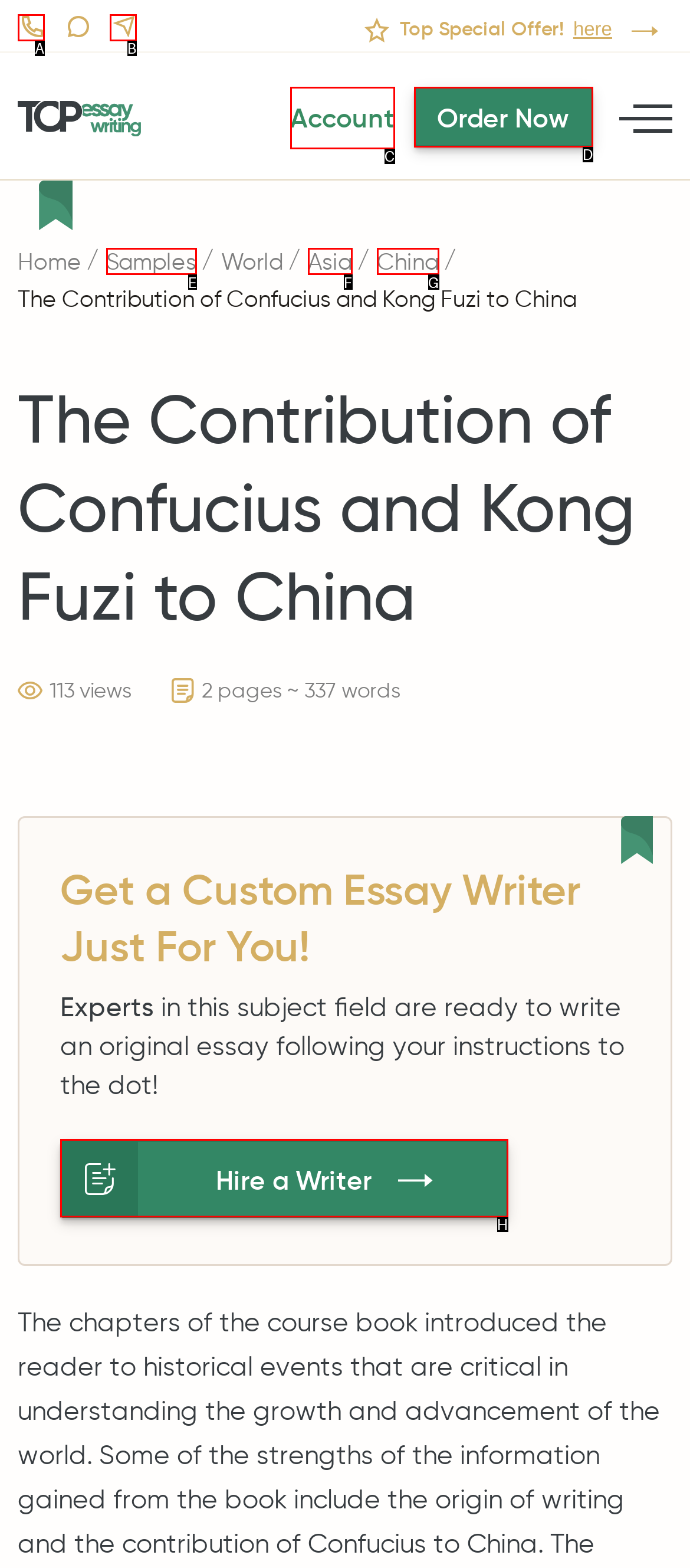From the given options, find the HTML element that fits the description: China. Reply with the letter of the chosen element.

G